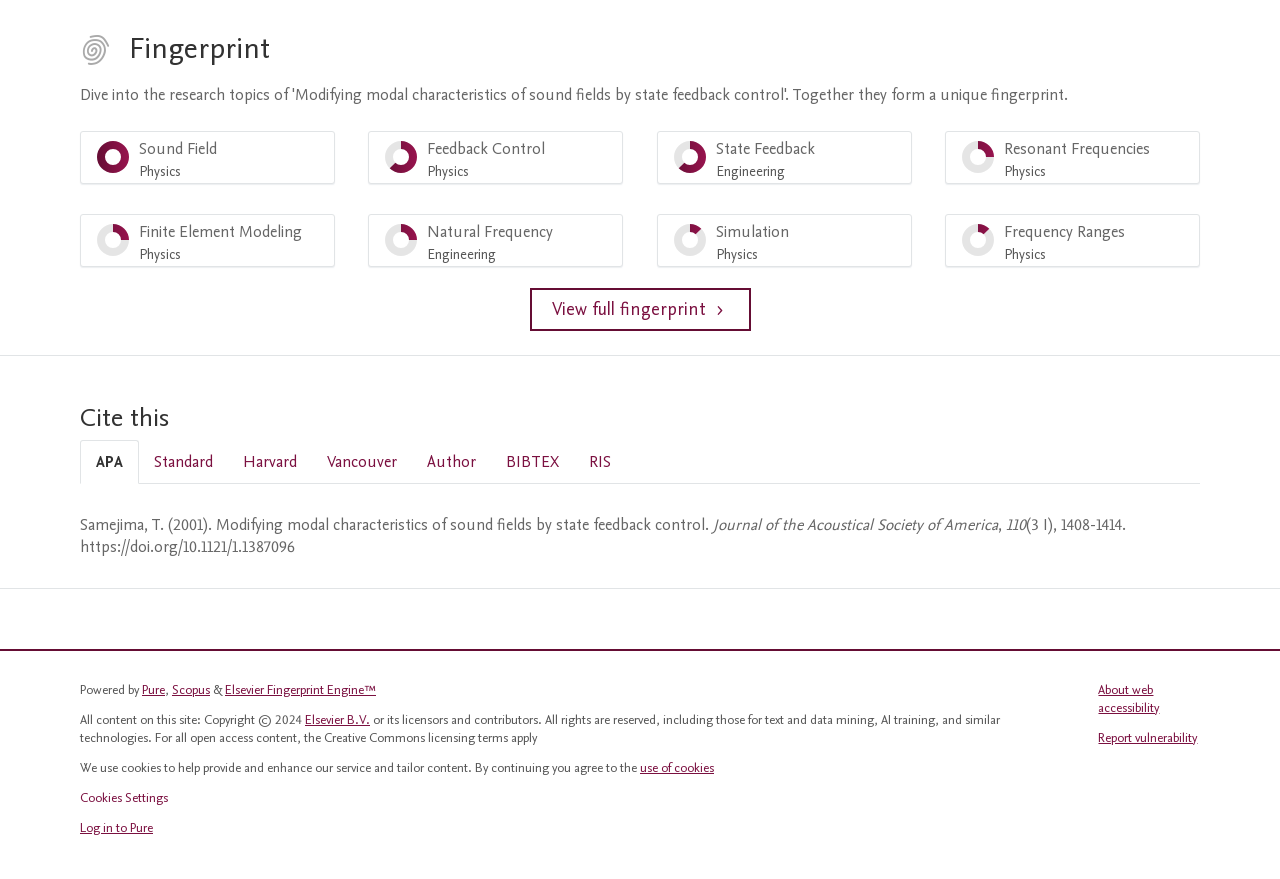Refer to the element description Scopus and identify the corresponding bounding box in the screenshot. Format the coordinates as (top-left x, top-left y, bottom-right x, bottom-right y) with values in the range of 0 to 1.

[0.134, 0.775, 0.164, 0.795]